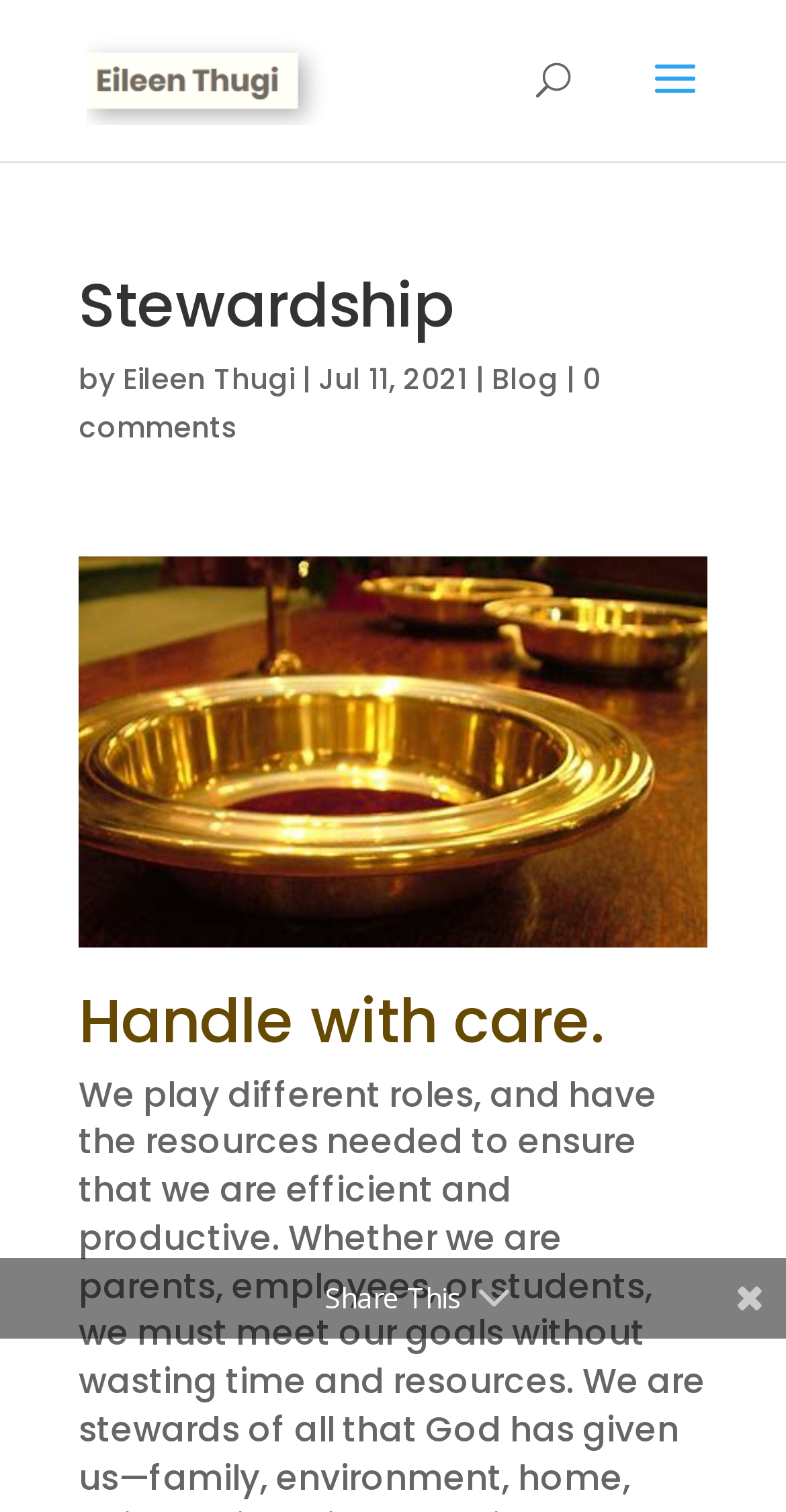Give a concise answer of one word or phrase to the question: 
What is the date of this article?

Jul 11, 2021